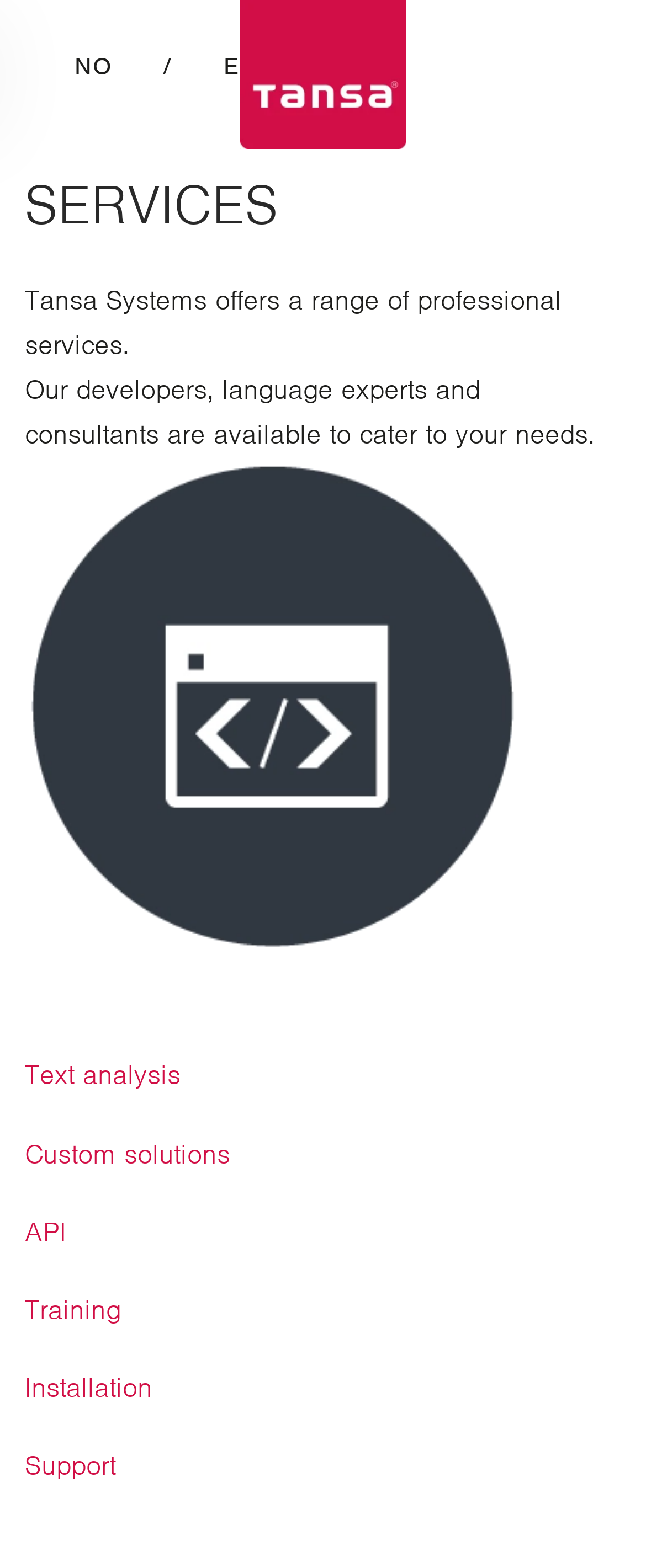Locate the bounding box coordinates of the clickable area to execute the instruction: "Switch to NO language". Provide the coordinates as four float numbers between 0 and 1, represented as [left, top, right, bottom].

[0.077, 0.0, 0.213, 0.084]